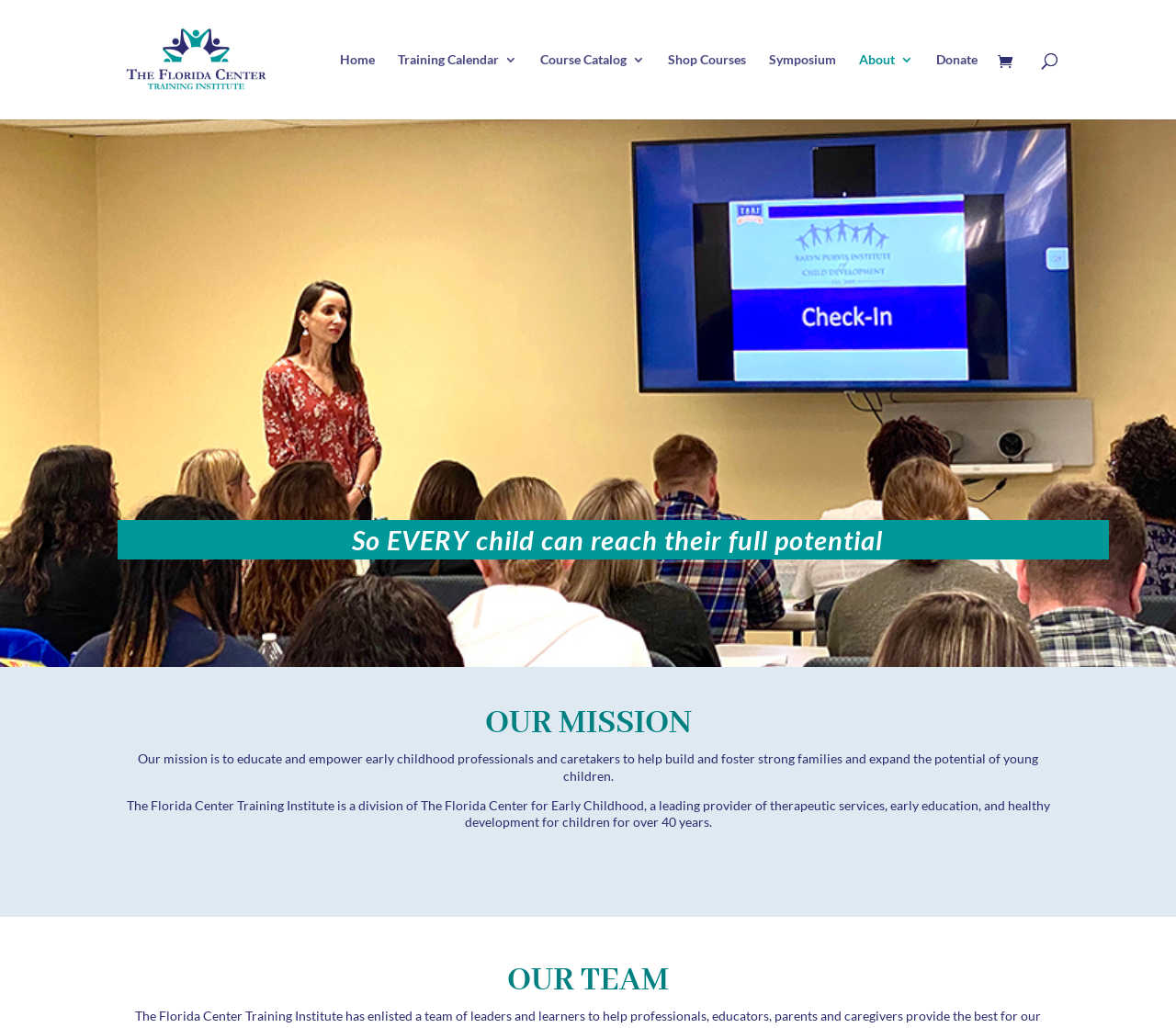Could you provide the bounding box coordinates for the portion of the screen to click to complete this instruction: "view the training calendar"?

[0.338, 0.052, 0.44, 0.116]